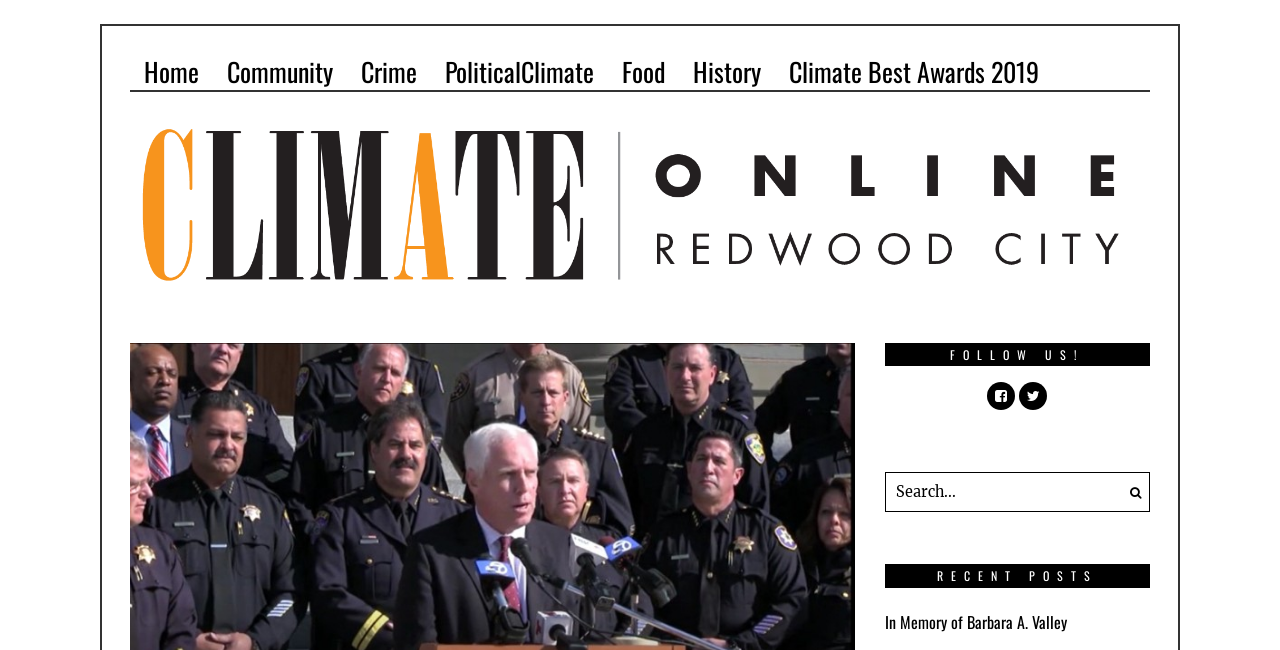Determine the bounding box coordinates for the UI element described. Format the coordinates as (top-left x, top-left y, bottom-right x, bottom-right y) and ensure all values are between 0 and 1. Element description: Climate Best Awards 2019

[0.605, 0.08, 0.823, 0.142]